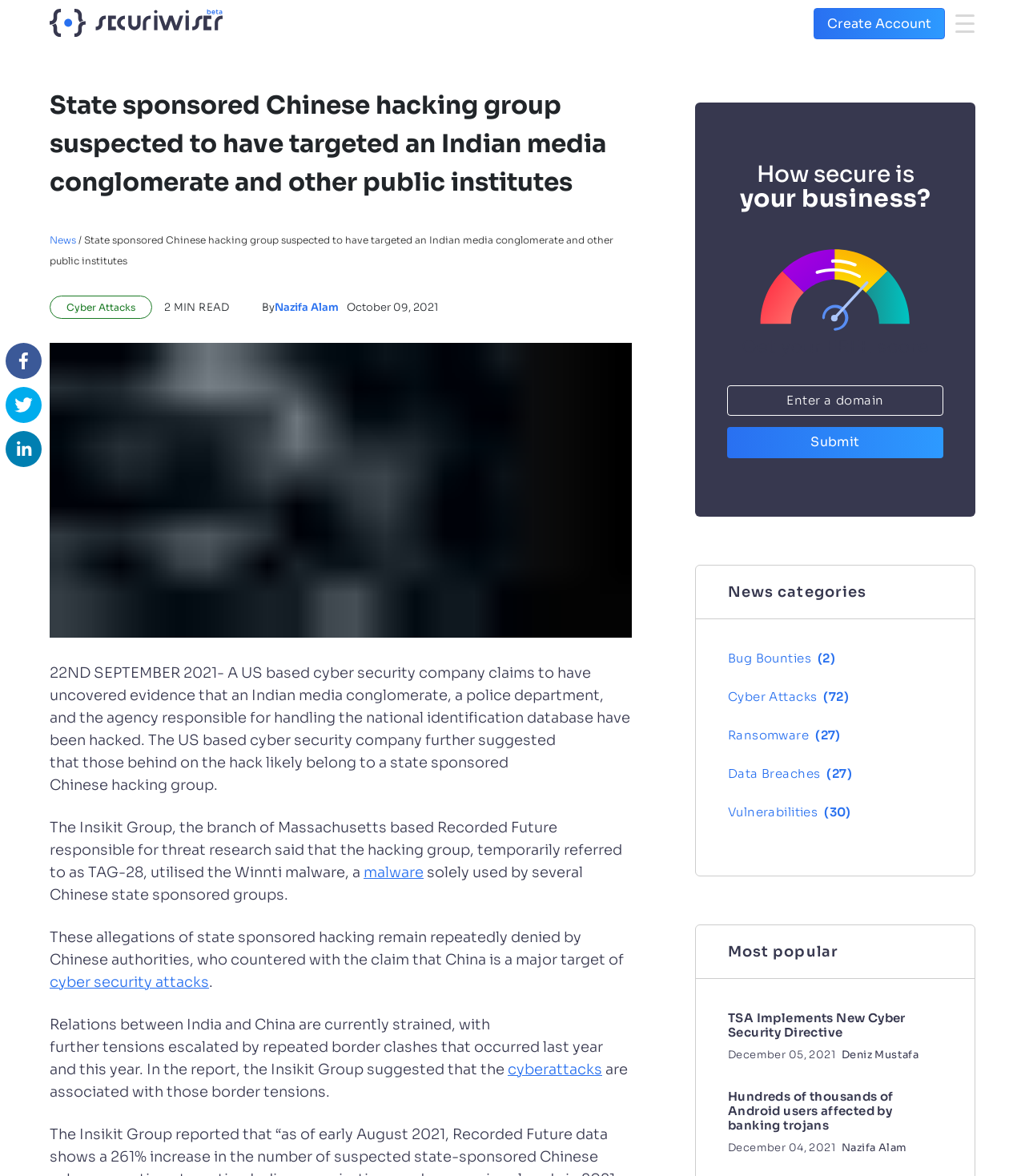Using the webpage screenshot, locate the HTML element that fits the following description and provide its bounding box: "Dear Provost".

None